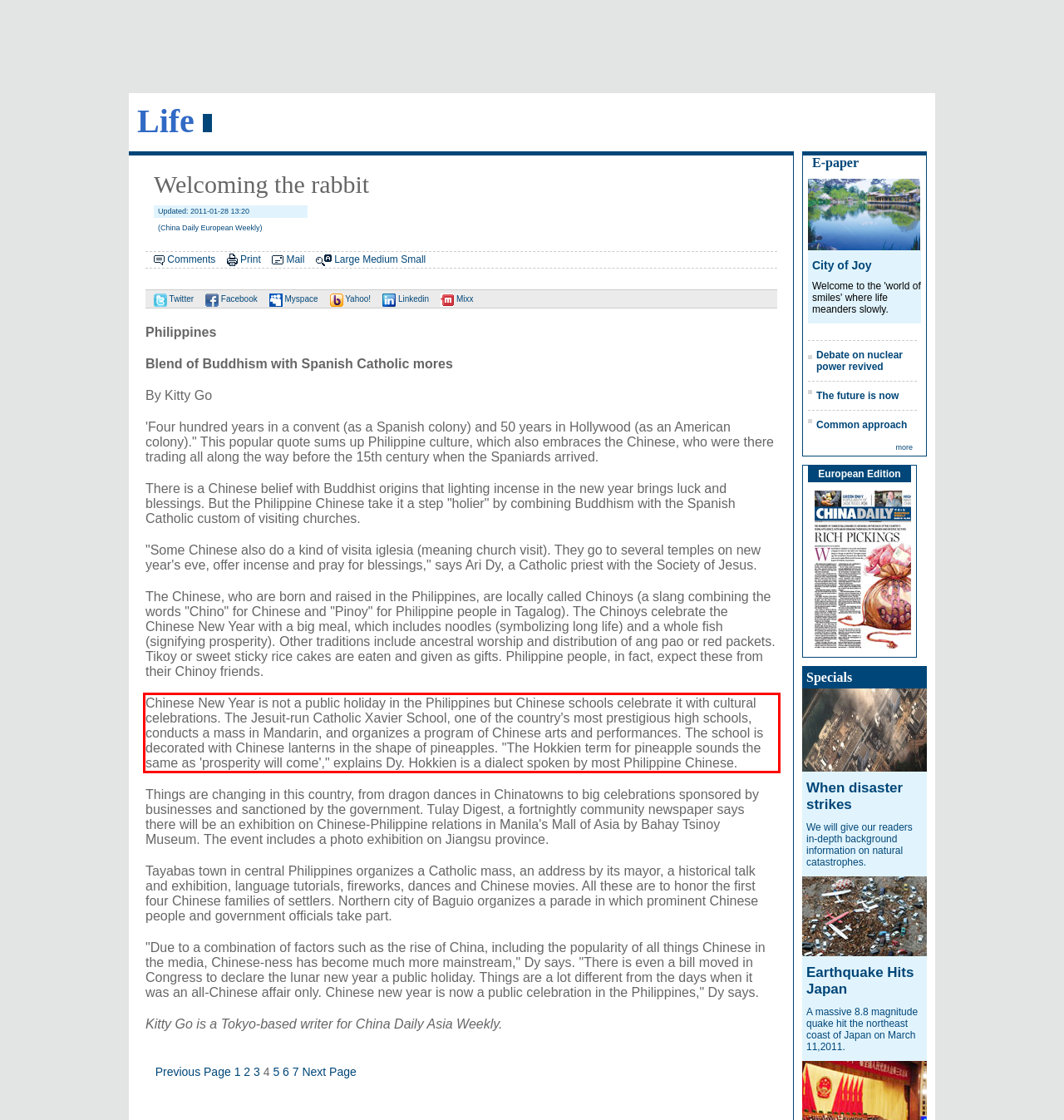With the given screenshot of a webpage, locate the red rectangle bounding box and extract the text content using OCR.

Chinese New Year is not a public holiday in the Philippines but Chinese schools celebrate it with cultural celebrations. The Jesuit-run Catholic Xavier School, one of the country's most prestigious high schools, conducts a mass in Mandarin, and organizes a program of Chinese arts and performances. The school is decorated with Chinese lanterns in the shape of pineapples. "The Hokkien term for pineapple sounds the same as 'prosperity will come'," explains Dy. Hokkien is a dialect spoken by most Philippine Chinese.